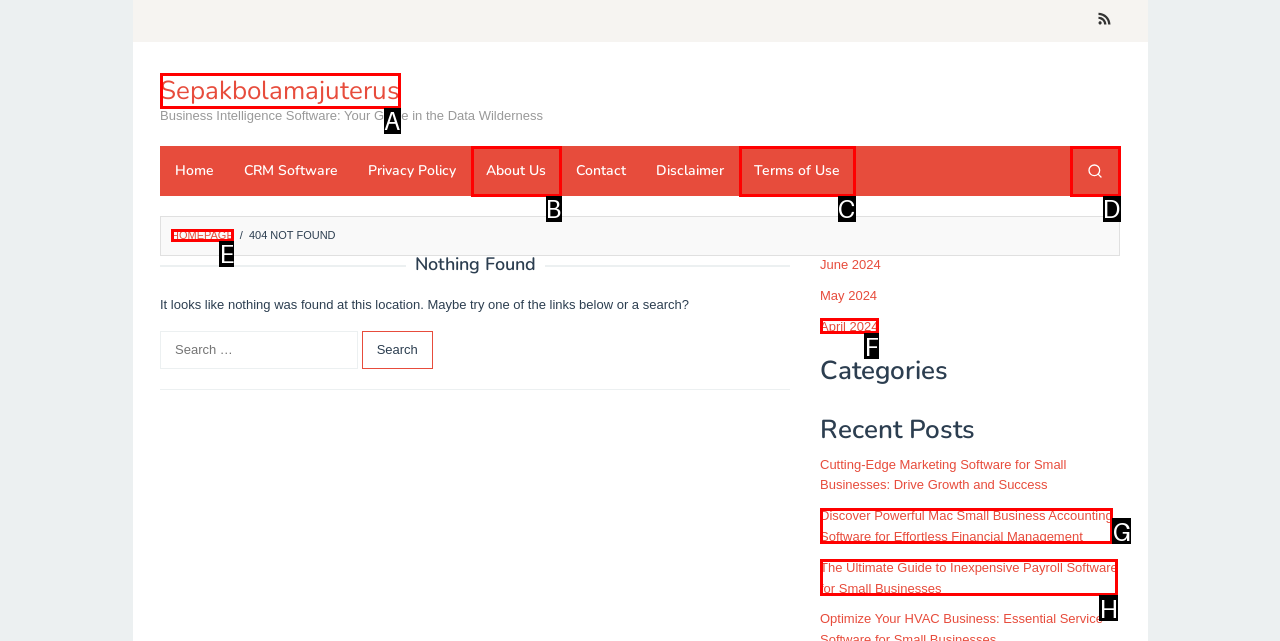Which option aligns with the description: Terms of Use? Respond by selecting the correct letter.

C